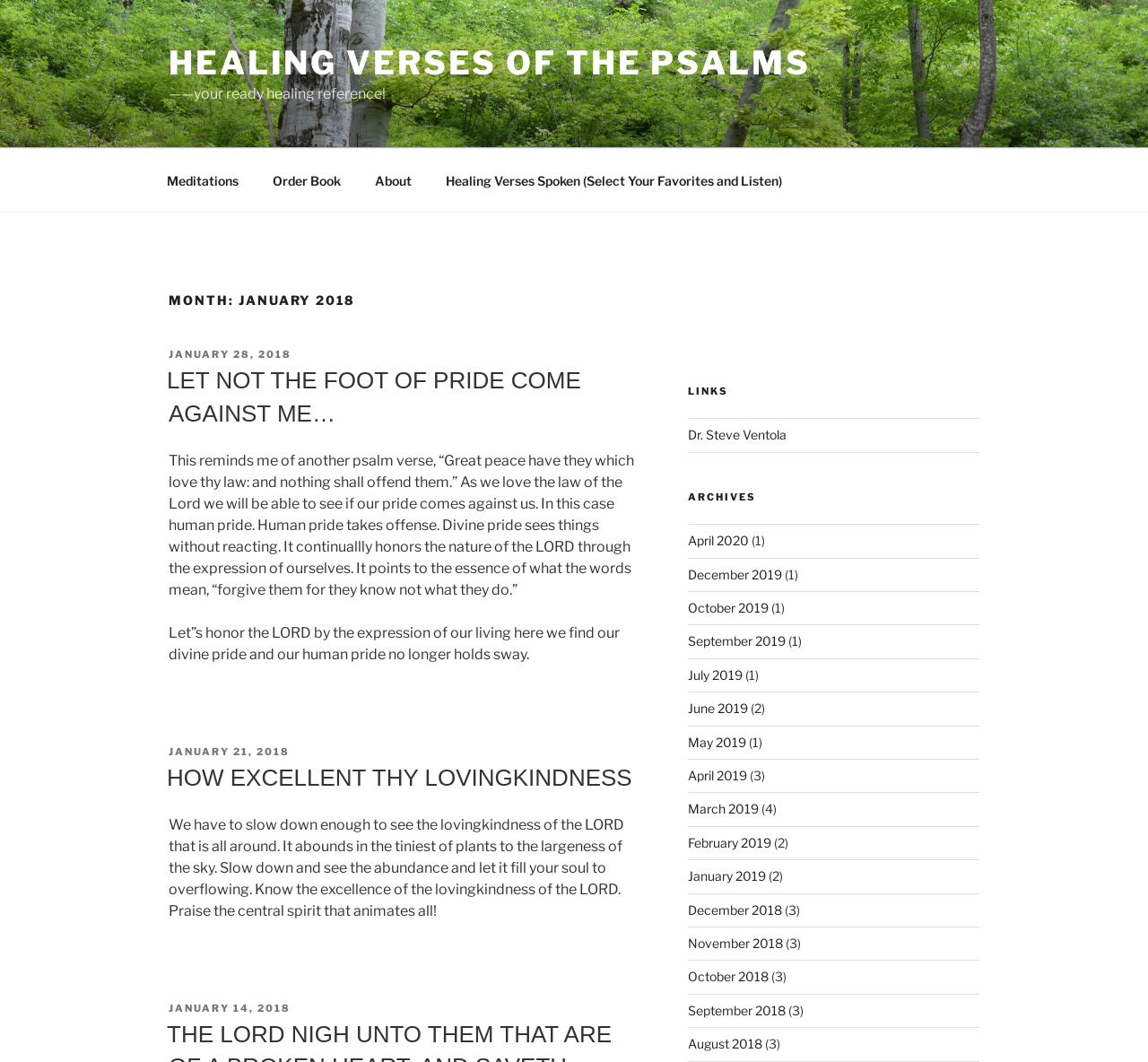Use the information in the screenshot to answer the question comprehensively: How many links are there in the Top Menu?

I looked at the Top Menu and found that there are 4 links to different sections: Meditations, Order Book, About, and Healing Verses Spoken.